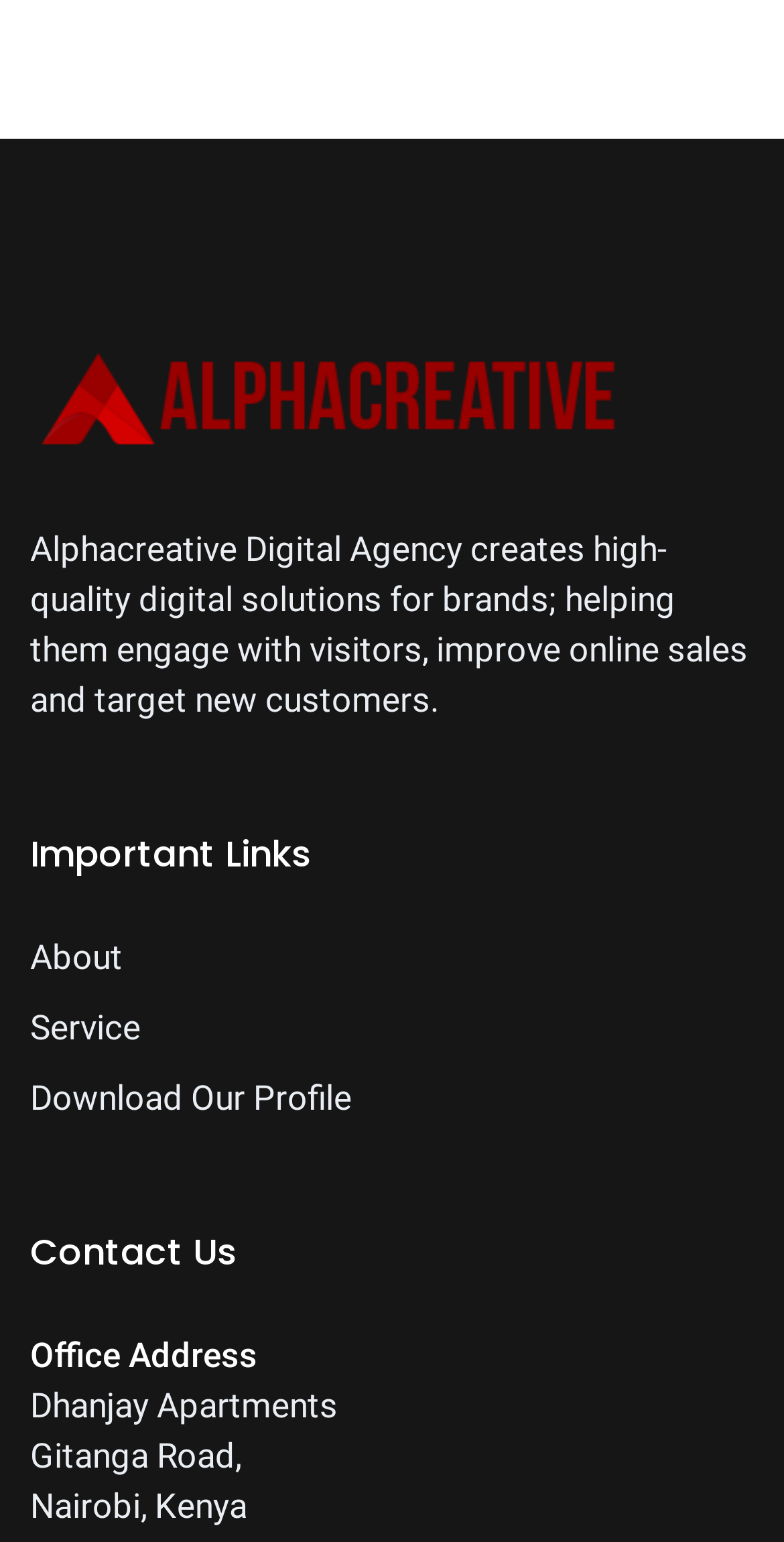How many sections are on the webpage?
Give a one-word or short phrase answer based on the image.

2